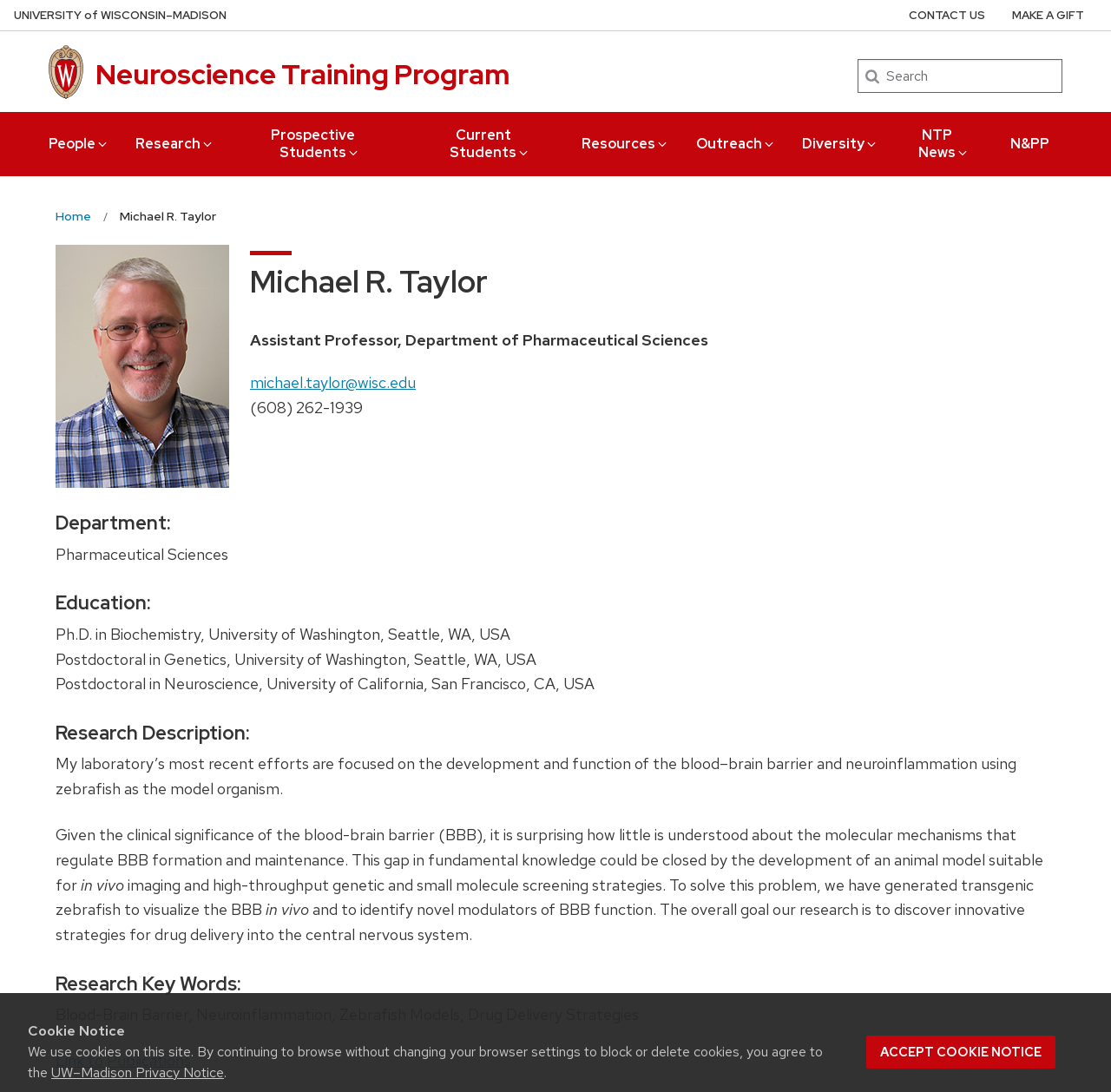Highlight the bounding box coordinates of the element you need to click to perform the following instruction: "View Michael R. Taylor's publications."

[0.05, 0.962, 0.172, 0.98]